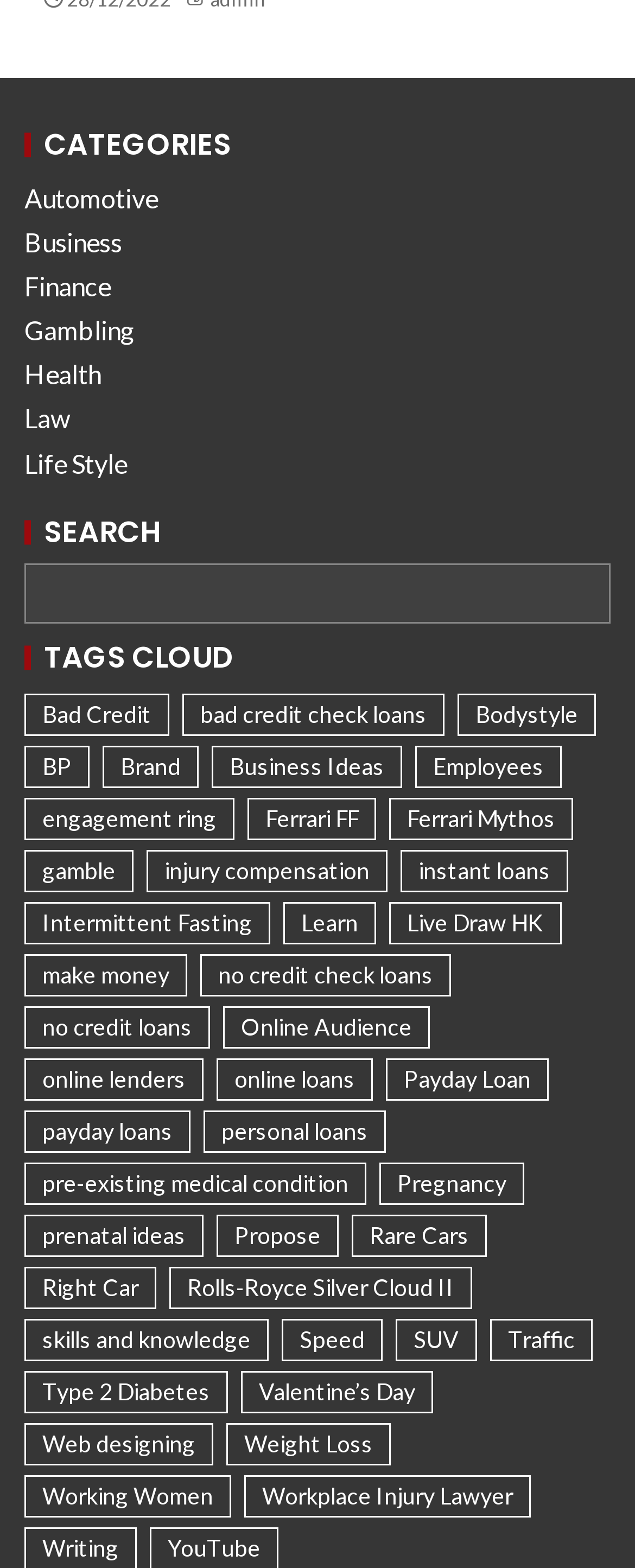Please identify the bounding box coordinates of the element I should click to complete this instruction: 'Click on RULES OF RESIDENCE 2024'. The coordinates should be given as four float numbers between 0 and 1, like this: [left, top, right, bottom].

None